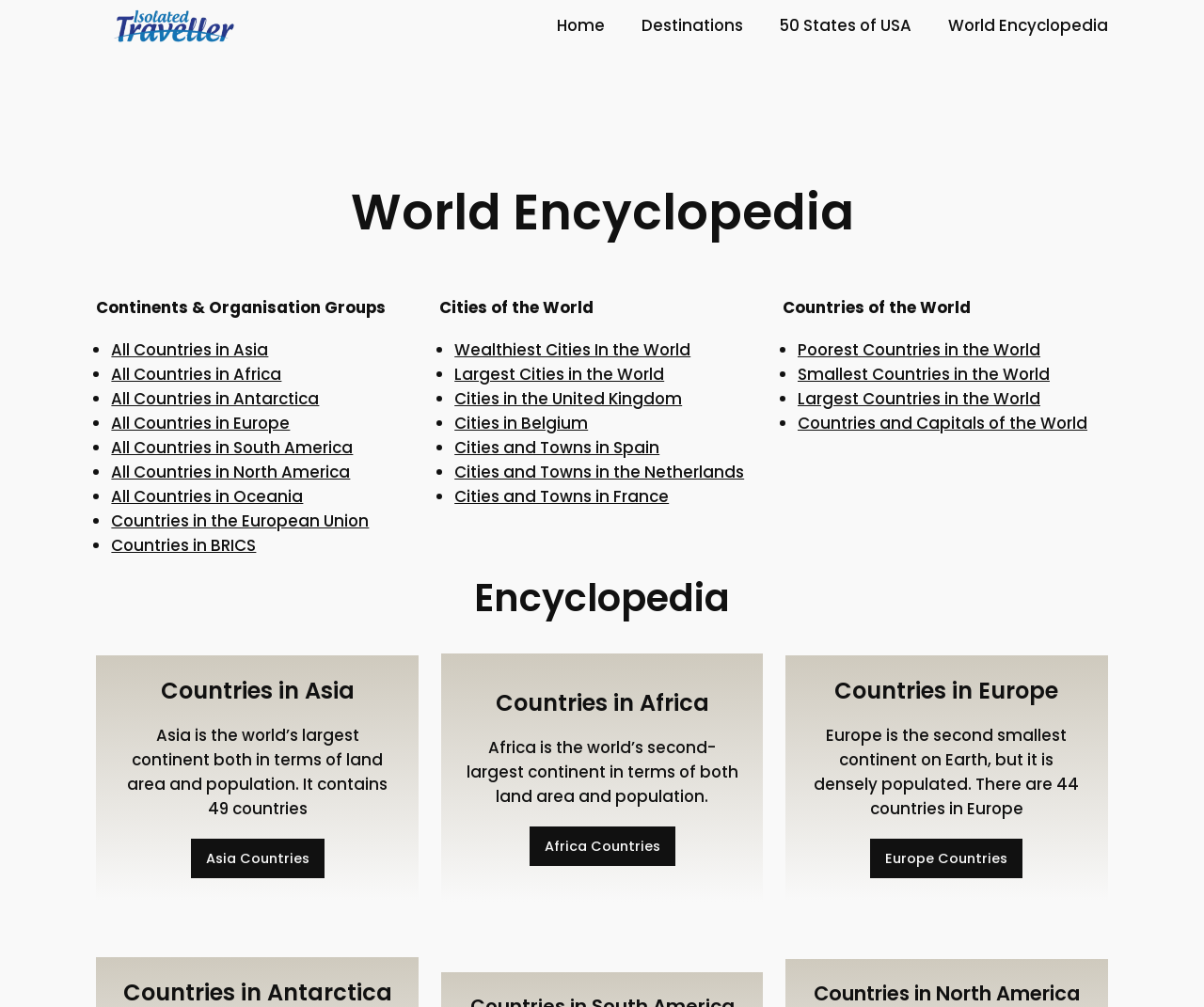Based on the element description "All Countries in North America", predict the bounding box coordinates of the UI element.

[0.092, 0.457, 0.291, 0.48]